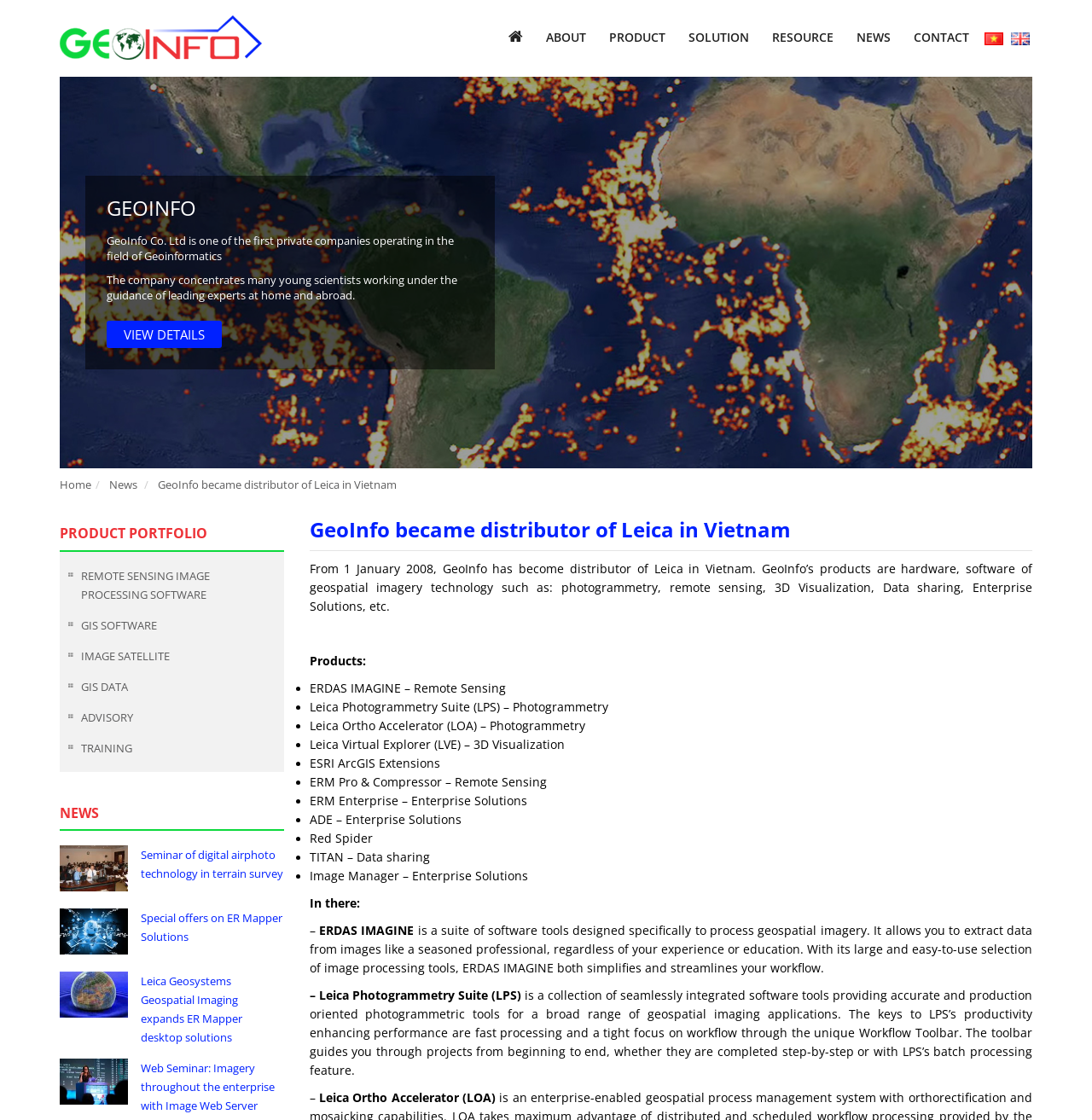Find the bounding box coordinates of the element to click in order to complete this instruction: "Click on PRODUCT". The bounding box coordinates must be four float numbers between 0 and 1, denoted as [left, top, right, bottom].

[0.548, 0.014, 0.619, 0.053]